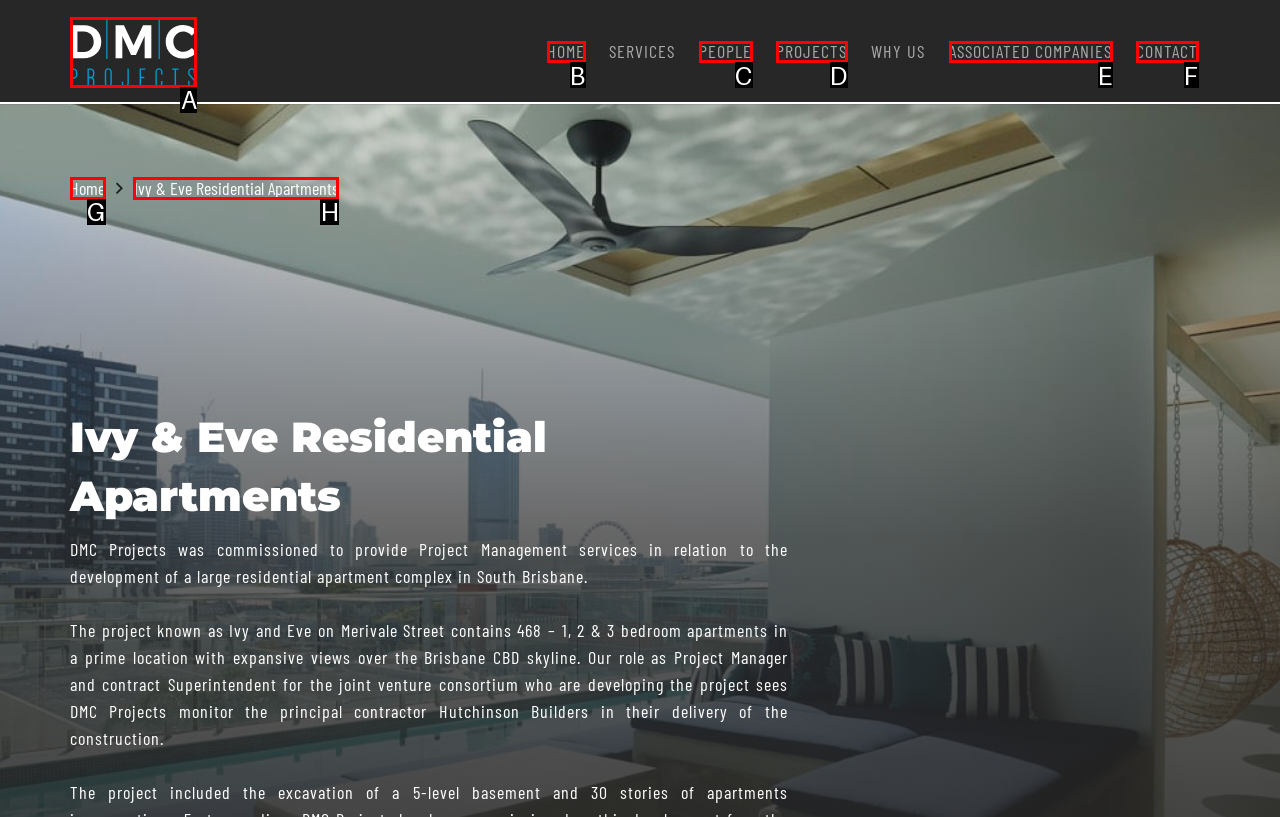Select the letter that corresponds to the UI element described as: Contact
Answer by providing the letter from the given choices.

F